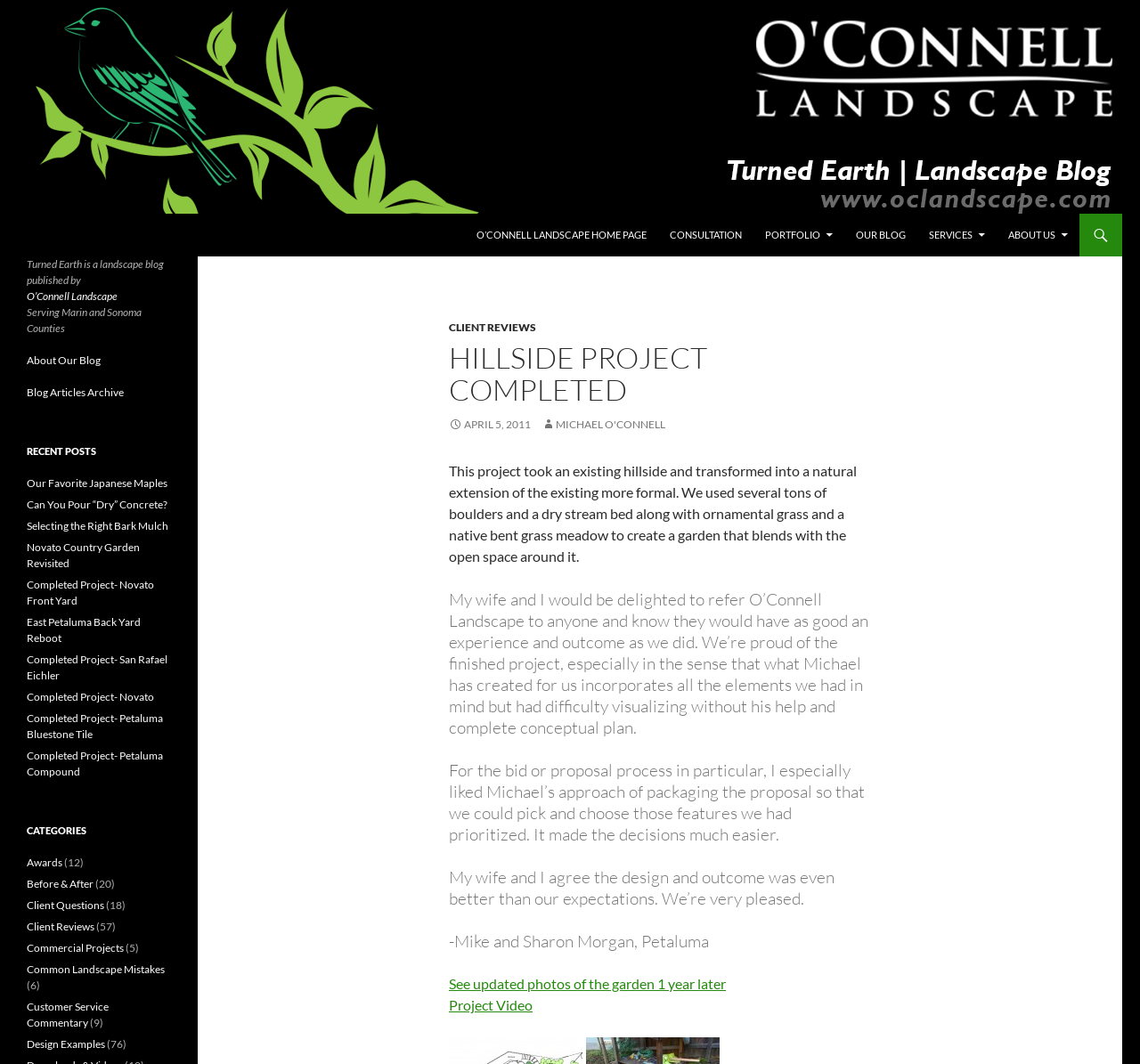Please determine the bounding box coordinates of the element to click on in order to accomplish the following task: "Read the 'HILLSIDE PROJECT COMPLETED' article". Ensure the coordinates are four float numbers ranging from 0 to 1, i.e., [left, top, right, bottom].

[0.394, 0.321, 0.764, 0.382]